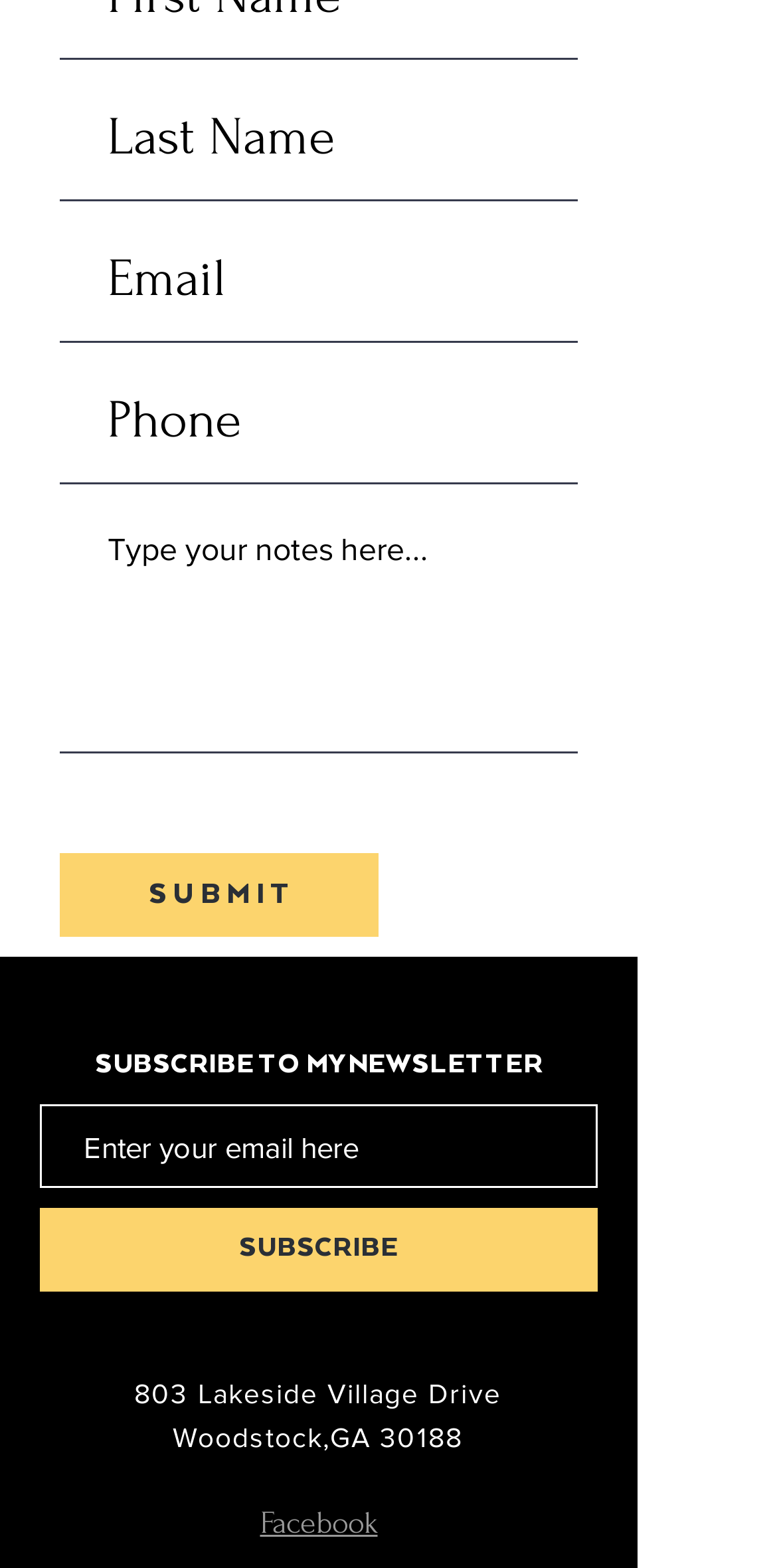Review the image closely and give a comprehensive answer to the question: How many textboxes are required on this webpage?

The 'Email' and 'Enter your email here' textboxes are marked as required, indicating that they must be filled in before submitting the form.